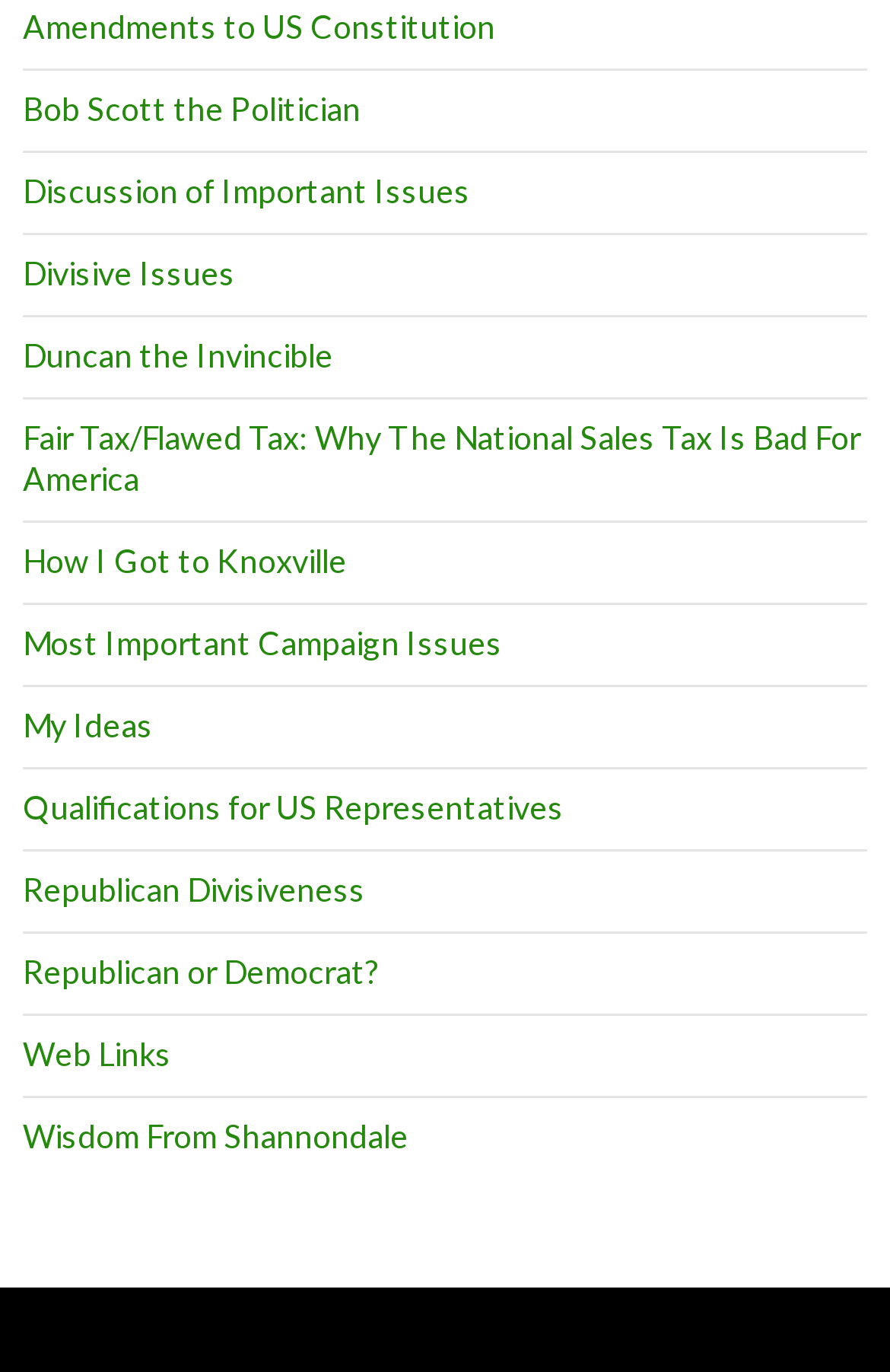Please locate the bounding box coordinates of the element that should be clicked to complete the given instruction: "Check Web Links".

[0.026, 0.754, 0.192, 0.782]